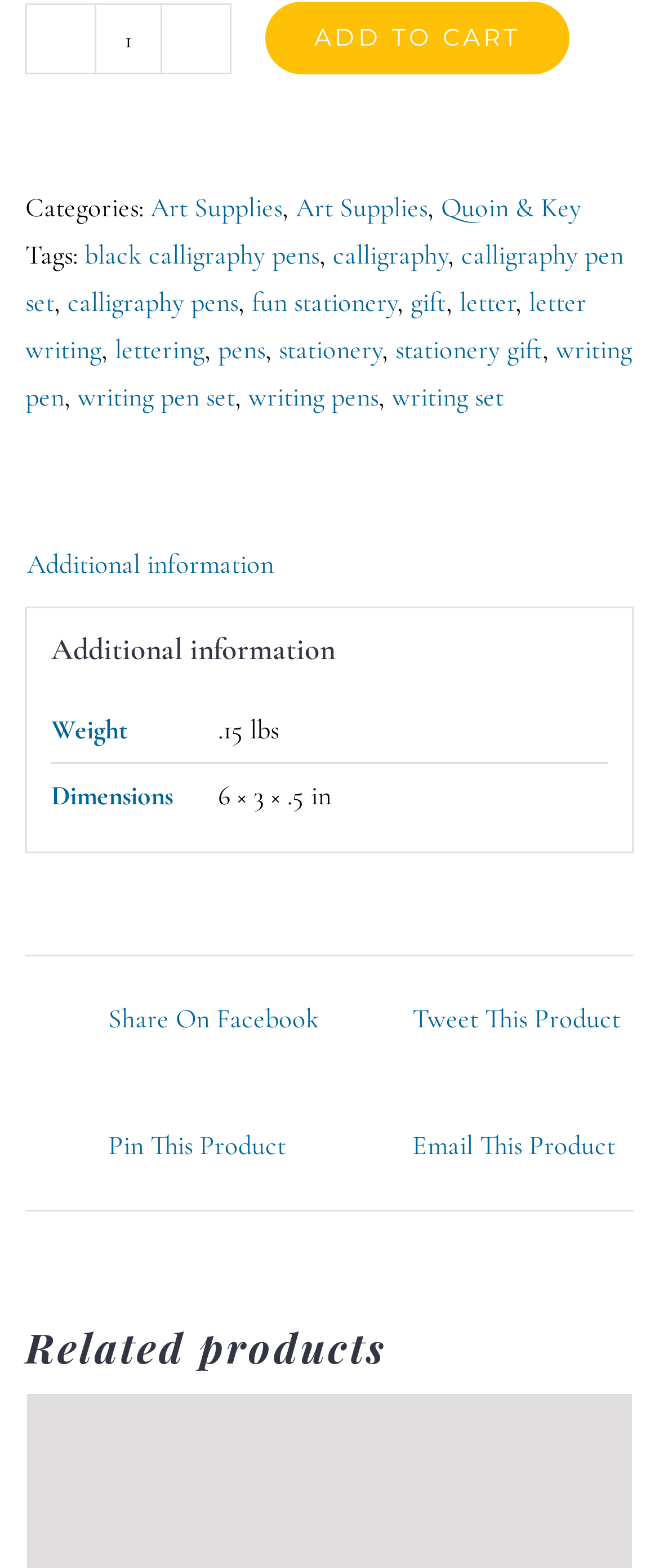What is the weight of the product?
Answer the question using a single word or phrase, according to the image.

.15 lbs